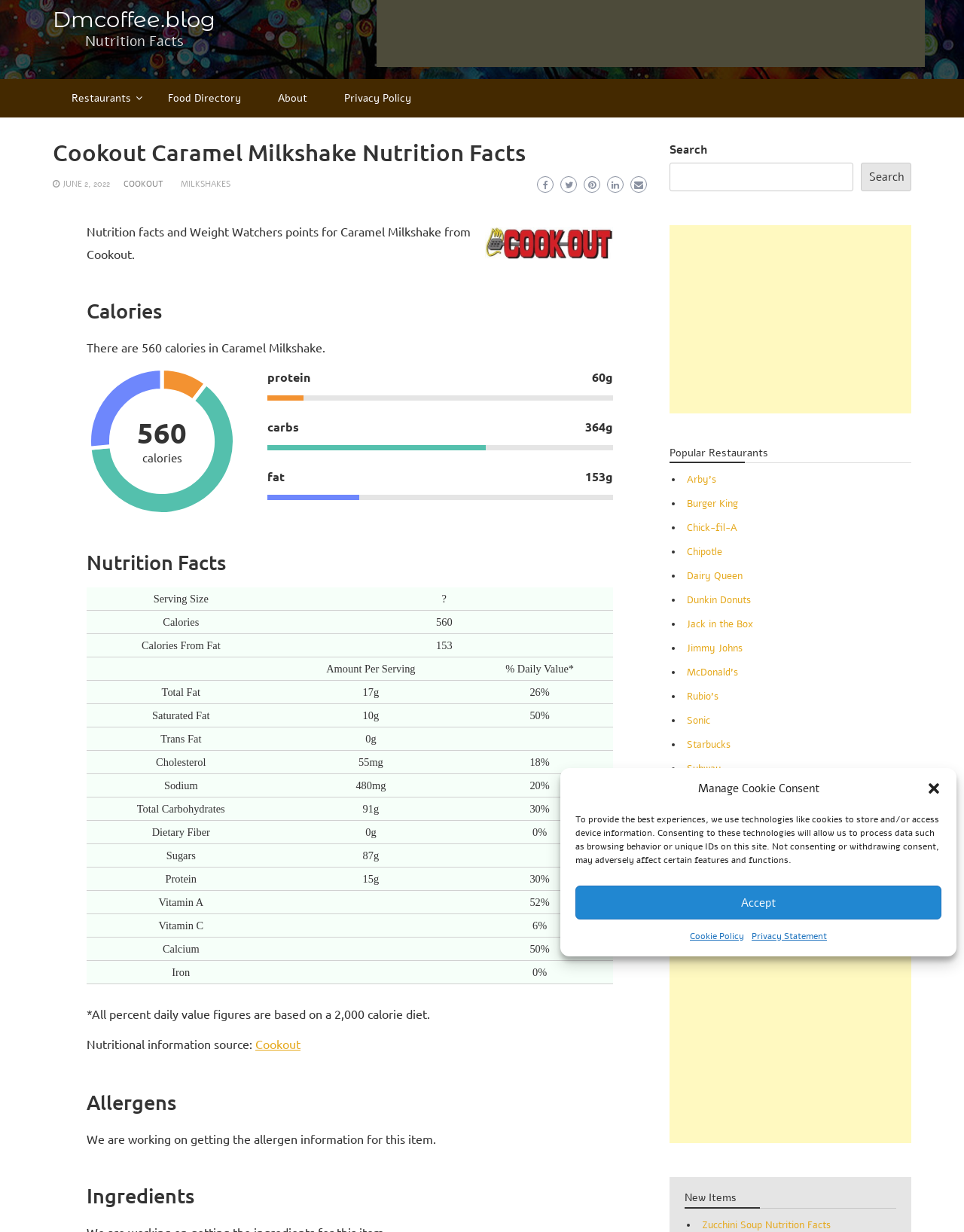Give a concise answer of one word or phrase to the question: 
How much protein is in Caramel Milkshake from Cookout?

60g